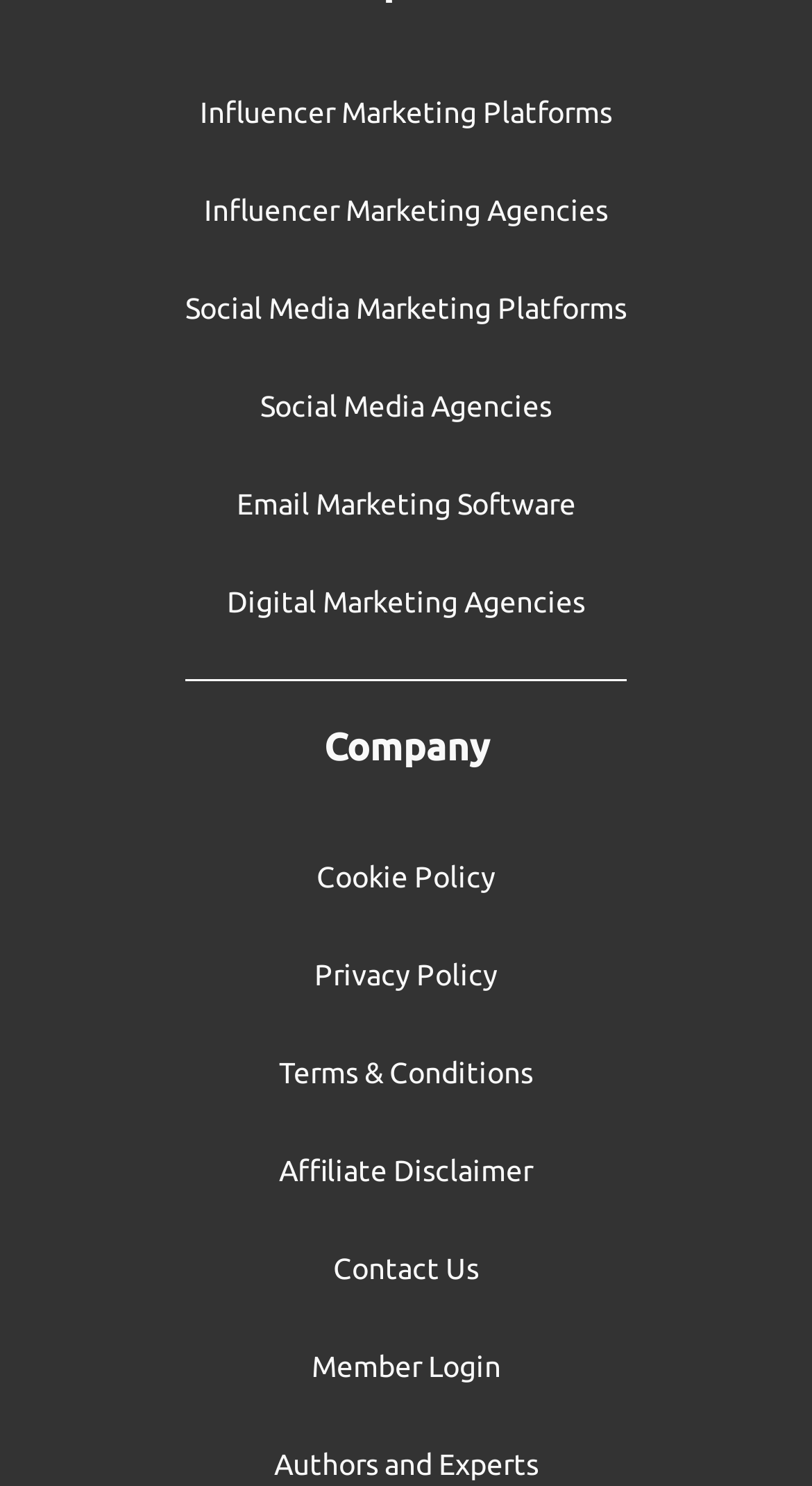Show the bounding box coordinates for the element that needs to be clicked to execute the following instruction: "view WordPress website". Provide the coordinates in the form of four float numbers between 0 and 1, i.e., [left, top, right, bottom].

None